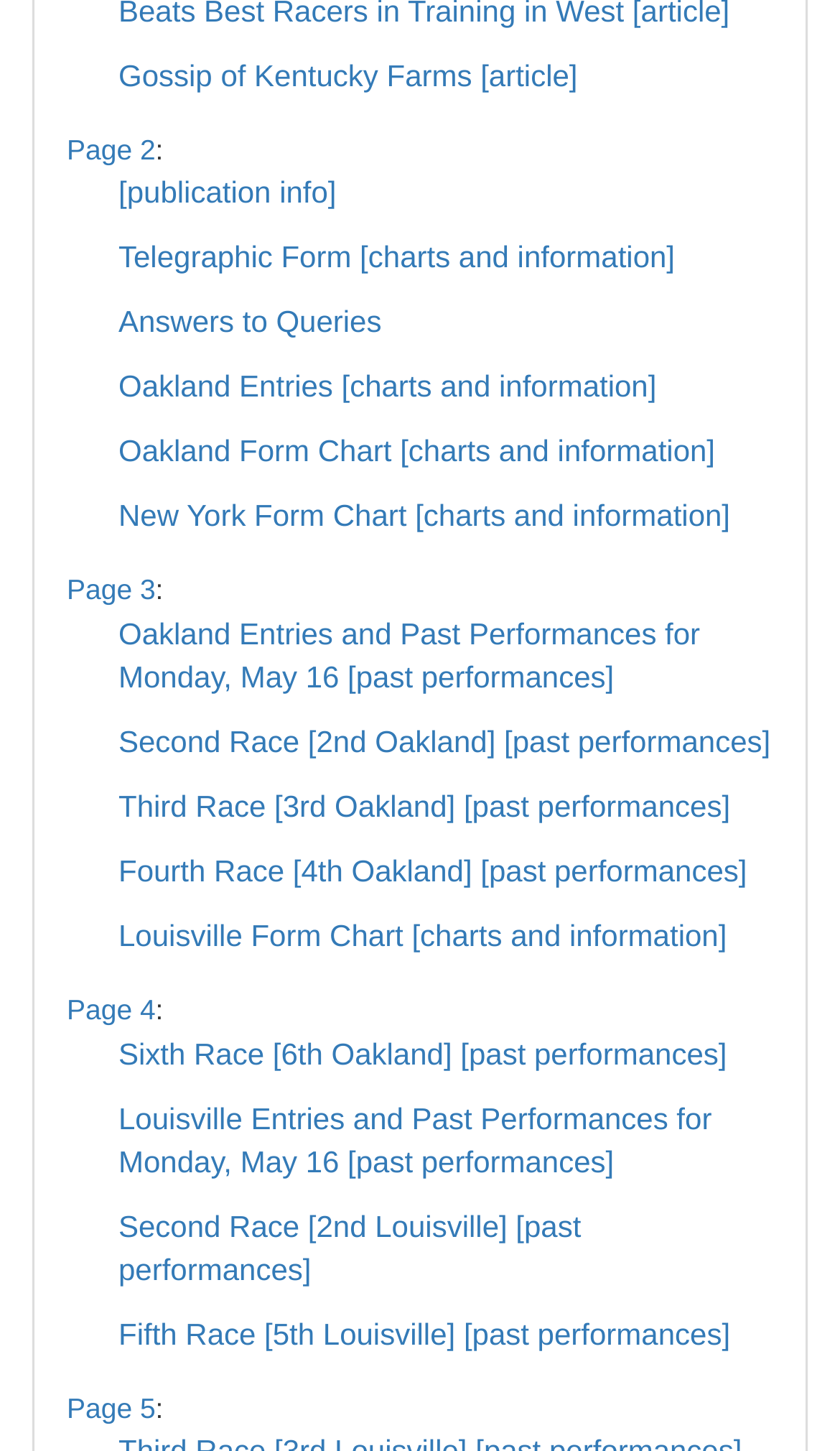Show the bounding box coordinates for the element that needs to be clicked to execute the following instruction: "View Page 2". Provide the coordinates in the form of four float numbers between 0 and 1, i.e., [left, top, right, bottom].

[0.079, 0.092, 0.185, 0.114]